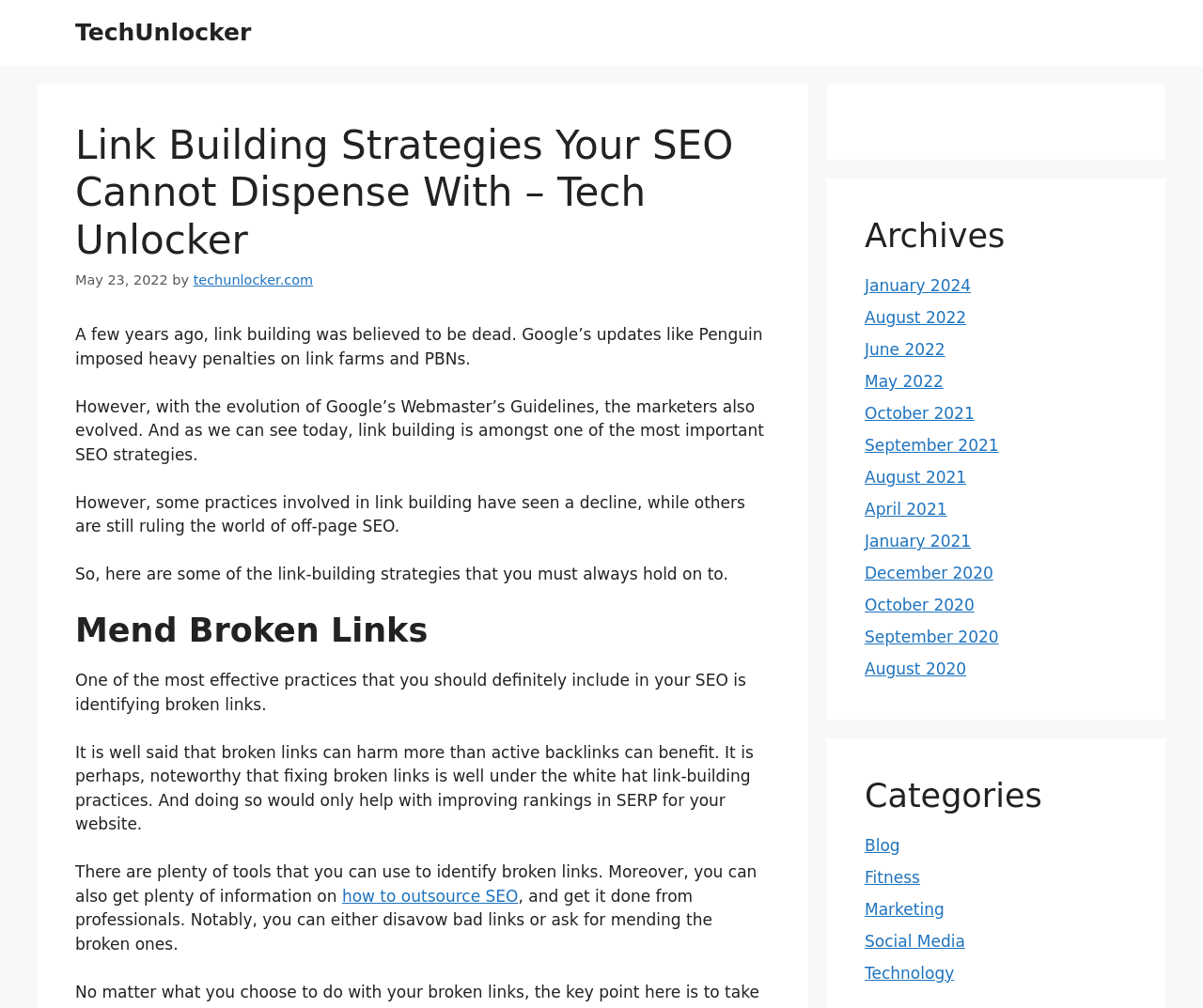Please find and generate the text of the main heading on the webpage.

Link Building Strategies Your SEO Cannot Dispense With – Tech Unlocker